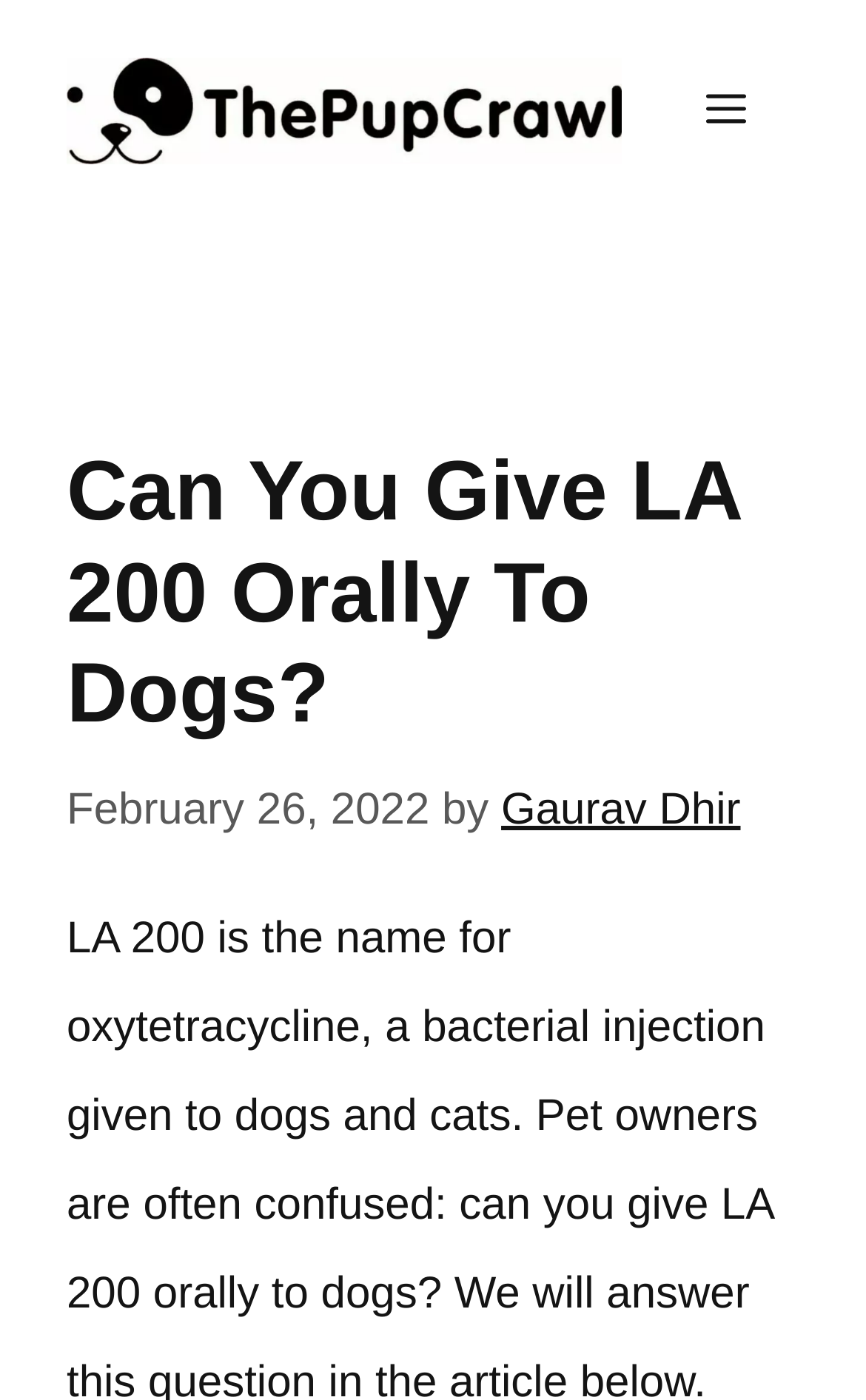Extract the main title from the webpage and generate its text.

Can You Give LA 200 Orally To Dogs?